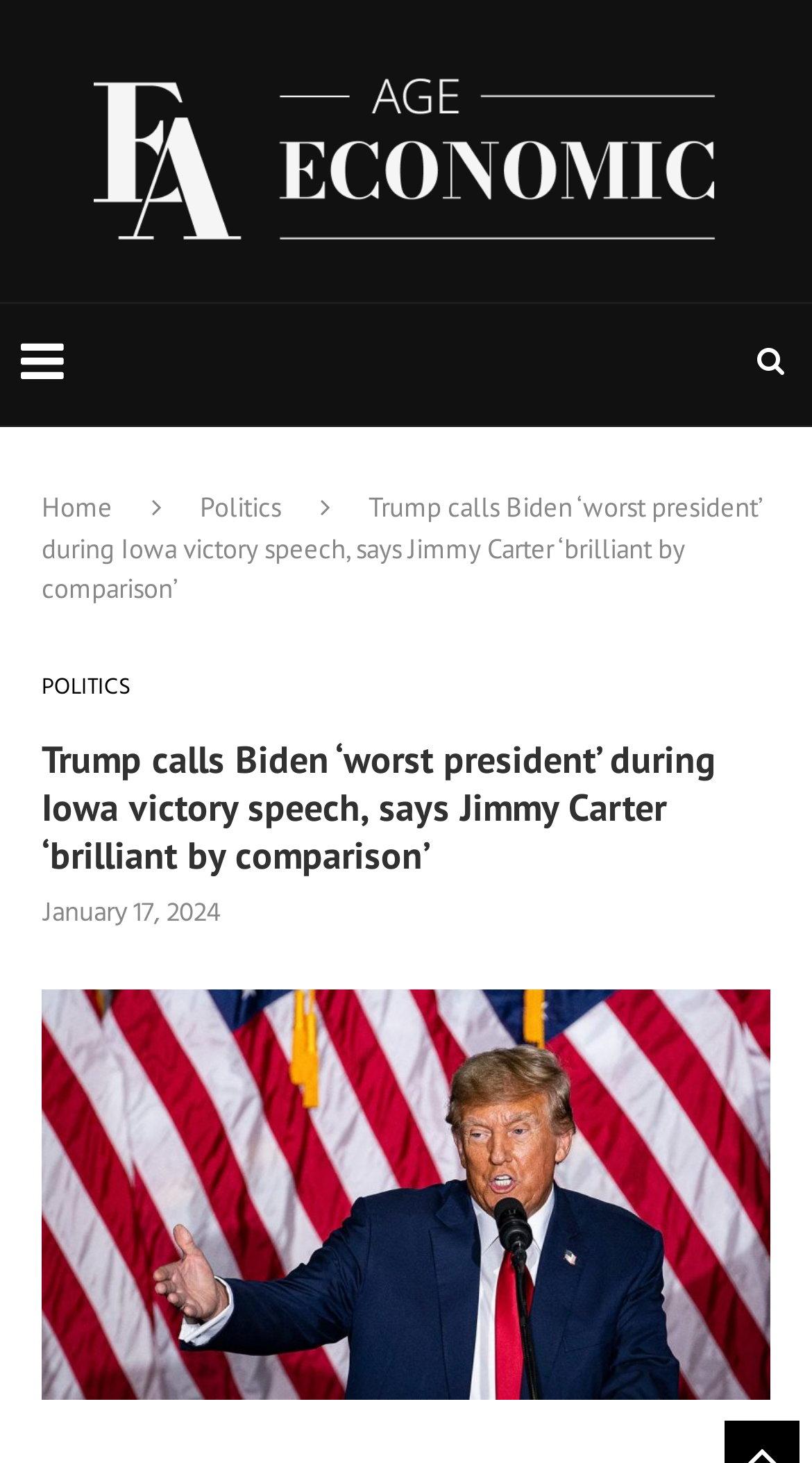What is the topic of the article?
Use the image to give a comprehensive and detailed response to the question.

The topic of the article can be determined by looking at the link 'Politics' which is located near the top of the webpage, and also by reading the title of the article which mentions Trump and Biden, indicating that it is a political news article.